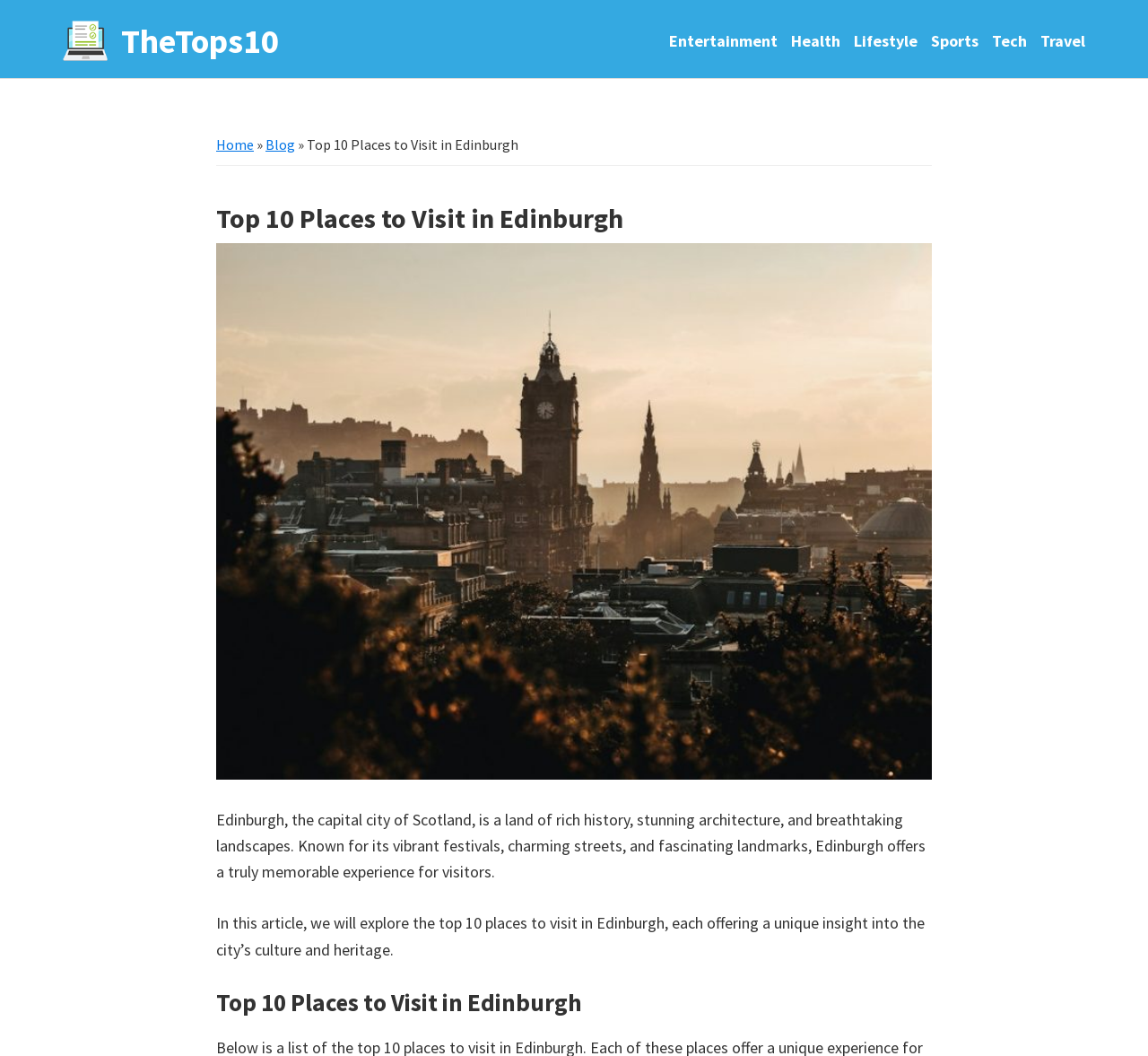Identify the bounding box coordinates for the element you need to click to achieve the following task: "go to Blog page". Provide the bounding box coordinates as four float numbers between 0 and 1, in the form [left, top, right, bottom].

[0.231, 0.128, 0.257, 0.145]